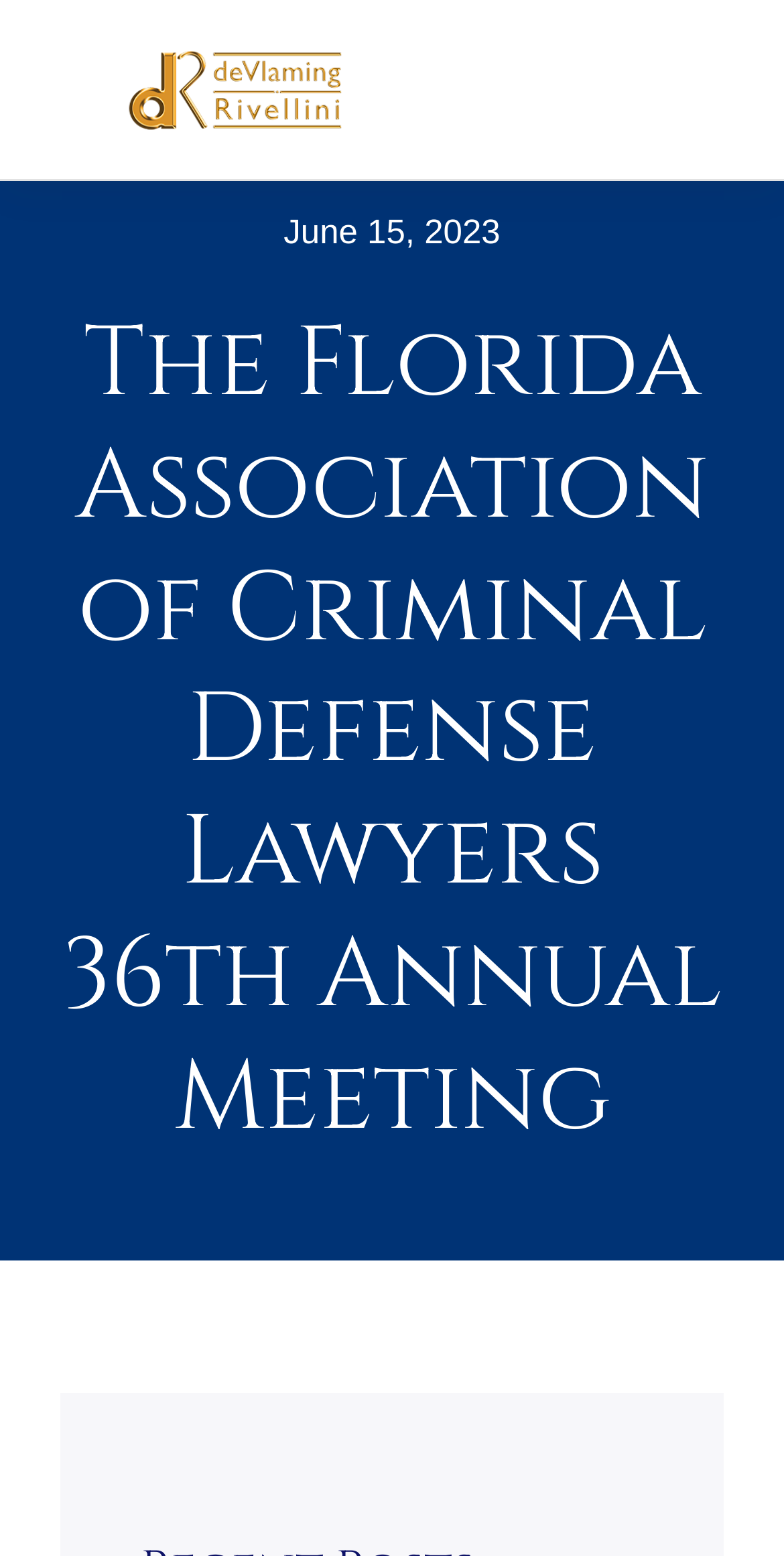Identify the bounding box for the given UI element using the description provided. Coordinates should be in the format (top-left x, top-left y, bottom-right x, bottom-right y) and must be between 0 and 1. Here is the description: Success Stories

[0.0, 0.404, 1.0, 0.475]